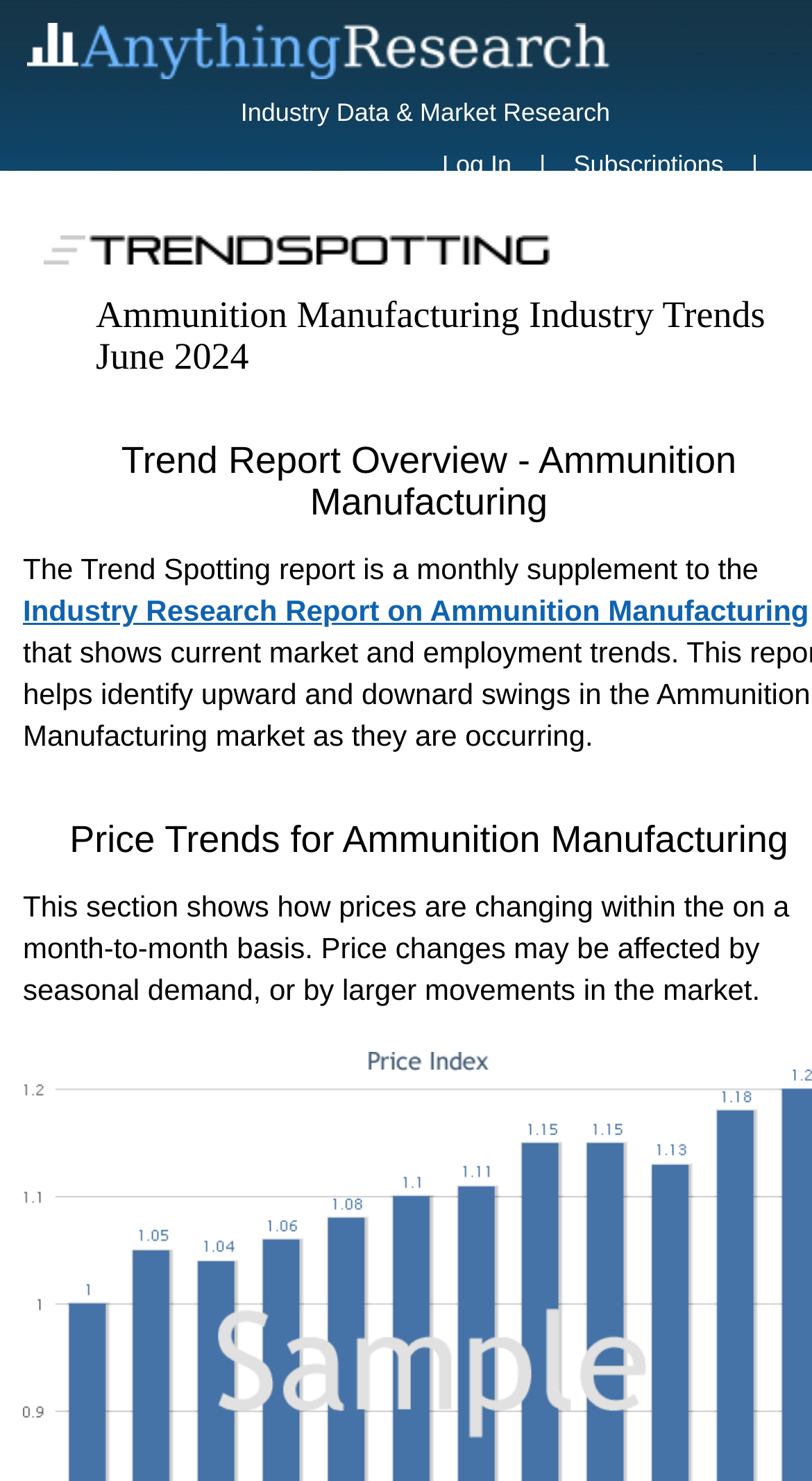What is the name of the company providing industry research?
Please answer the question with a single word or phrase, referencing the image.

AnythingResearch